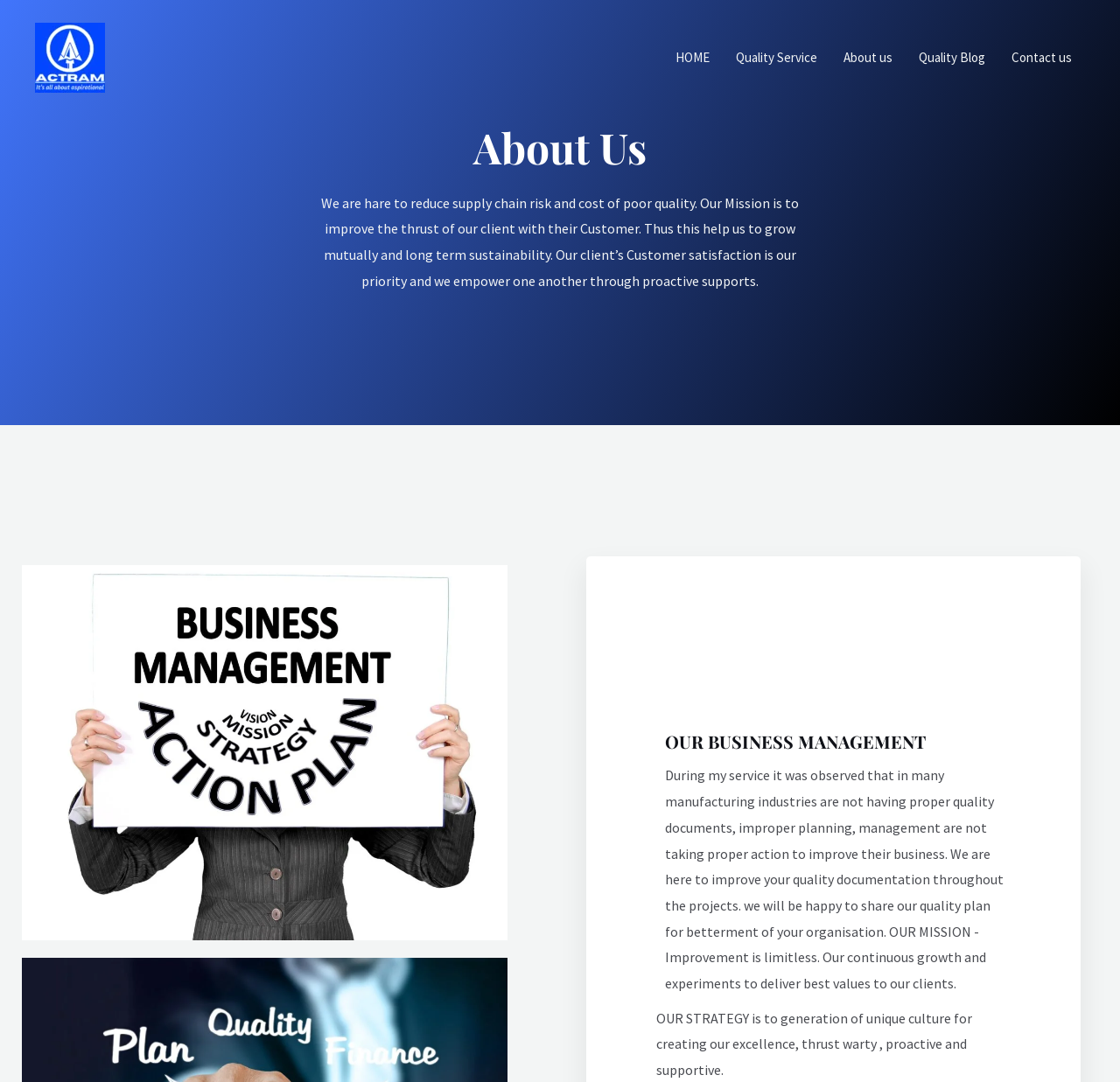Can you give a comprehensive explanation to the question given the content of the image?
What is the company's approach to business?

The company's approach to business is to empower one another through proactive supports, as mentioned in the 'About Us' section, which helps in mutual growth and long-term sustainability.